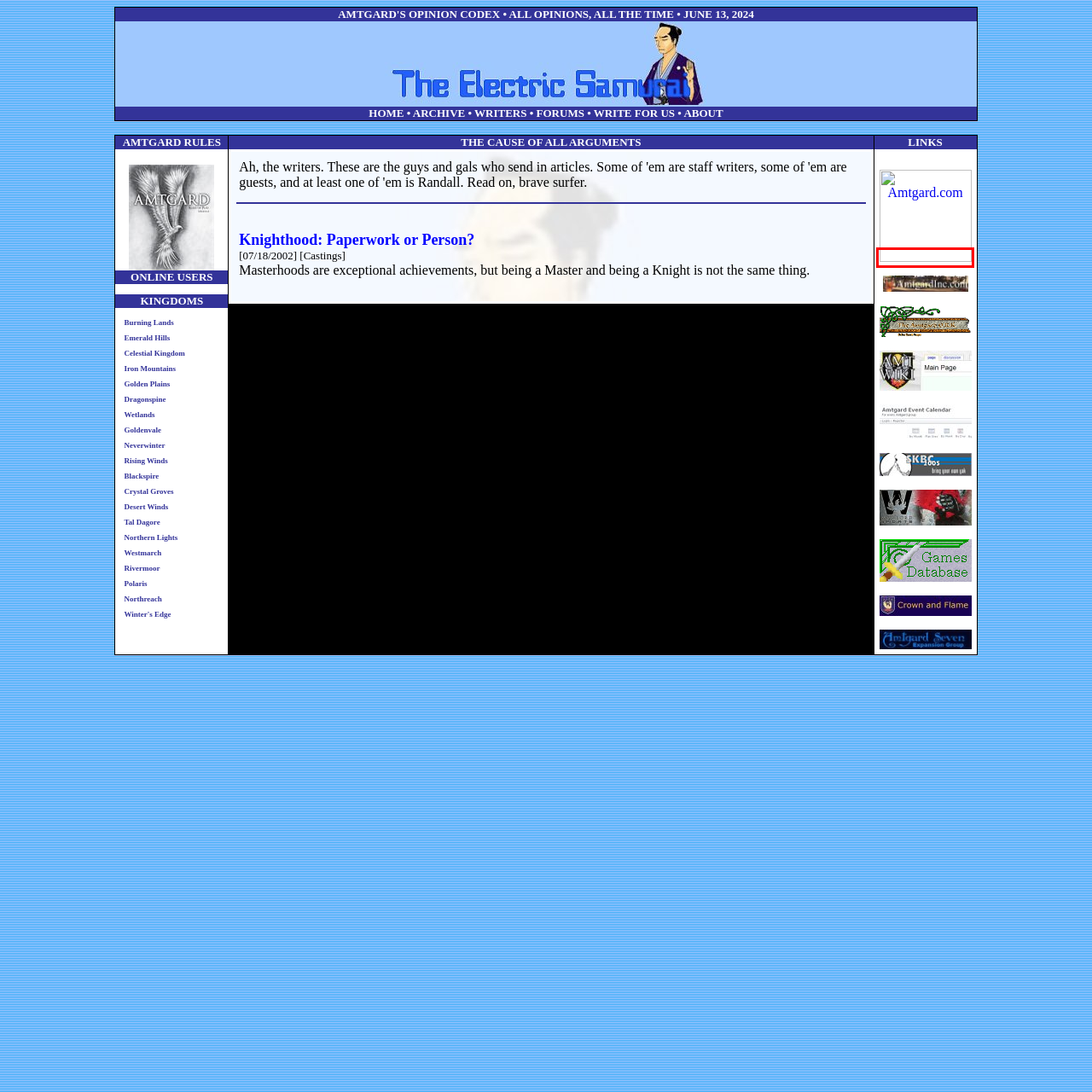Consider the screenshot of a webpage with a red bounding box and select the webpage description that best describes the new page that appears after clicking the element inside the red box. Here are the candidates:
A. Westmarch, Kingdom of Amtgard
B. Home | the Celestial Kingdom
C. Welcome taldagore.com - BlueHost.com
D. Amtgard | The Kingdom of the Rising Winds
E. Emerald Hills, An Amtgard
F. The Electric Samurai • Index page
G. Amtgard | Live Action Roleplaying
H. PAS77 Website Game Slot Online Pasti Pas Untuk Kamu

G